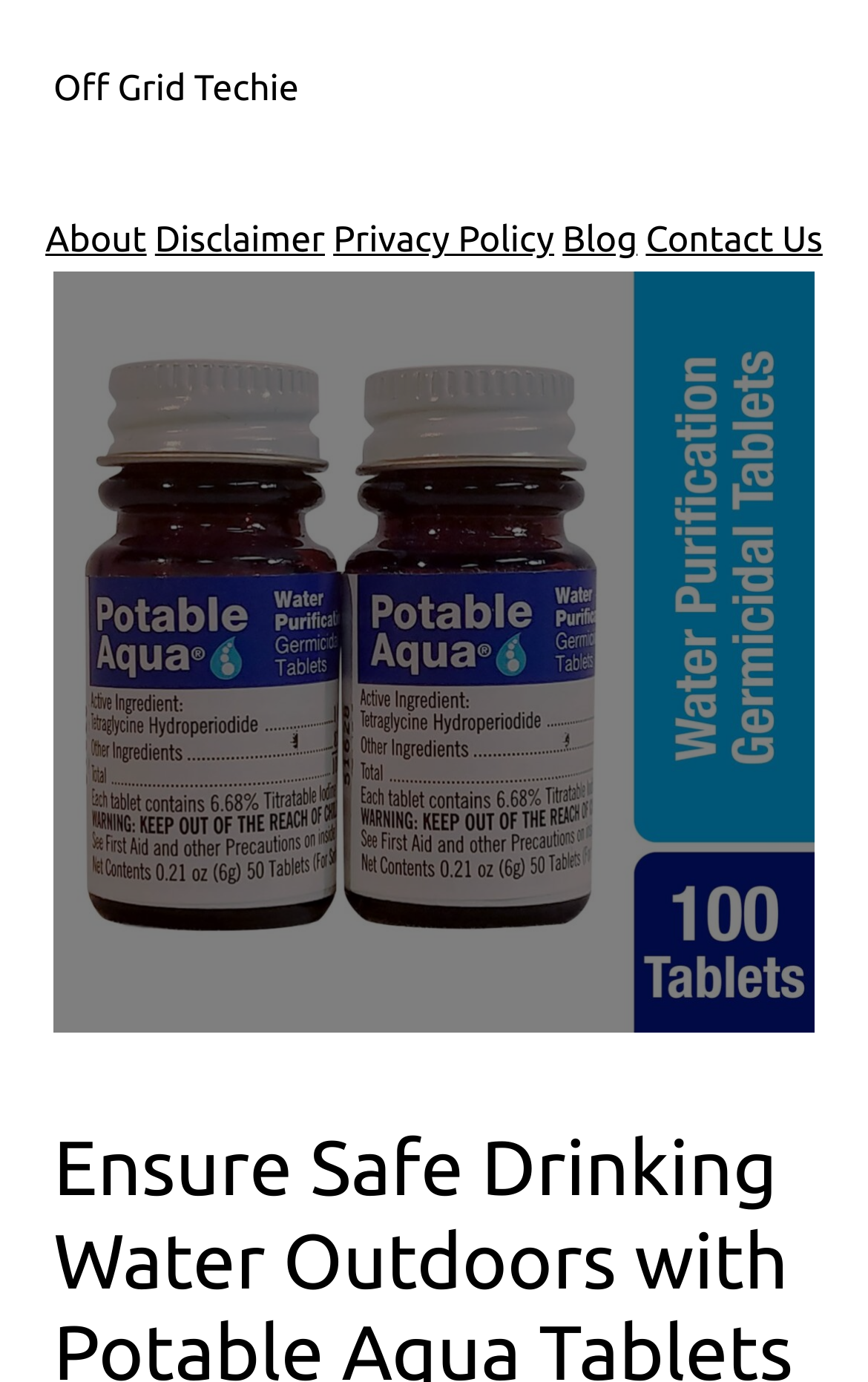Extract the bounding box for the UI element that matches this description: "Contact Us".

[0.744, 0.16, 0.948, 0.189]